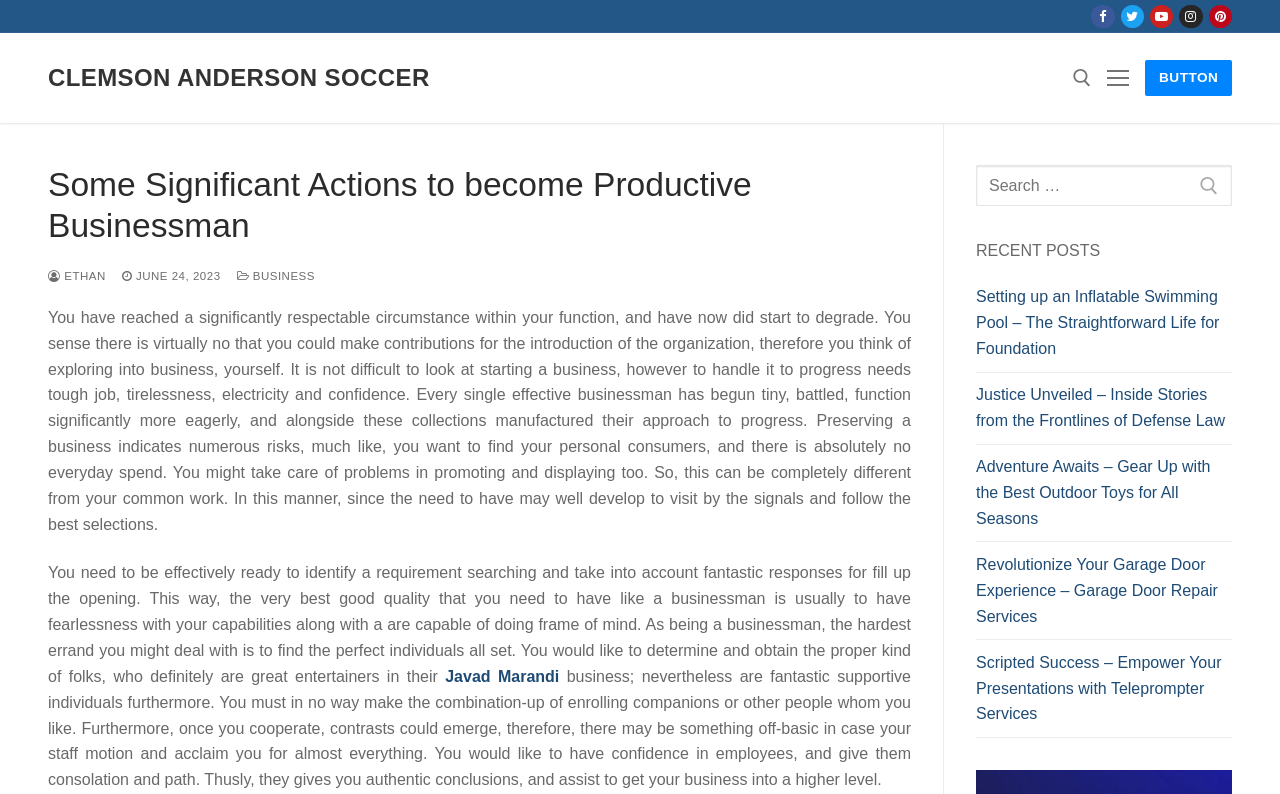What is the author of the article about becoming a productive businessman?
Please provide a single word or phrase as your answer based on the image.

Ethan